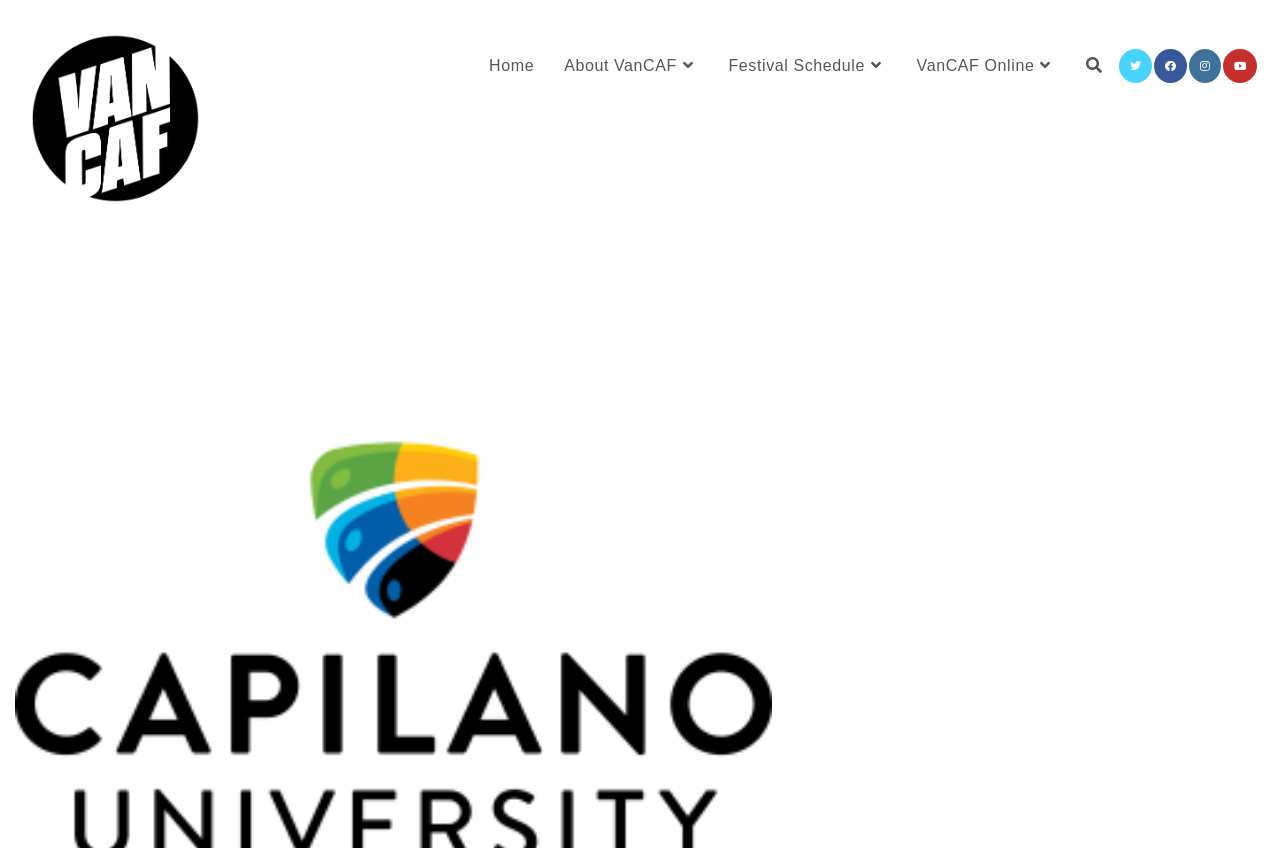Please examine the image and answer the question with a detailed explanation:
How many main navigation links are available?

I counted the number of link elements with text 'Home', 'About VanCAF', 'Festival Schedule', 'VanCAF Online', and 'Search website', which are all siblings of each other and have similar bounding box coordinates, indicating that they are main navigation links.